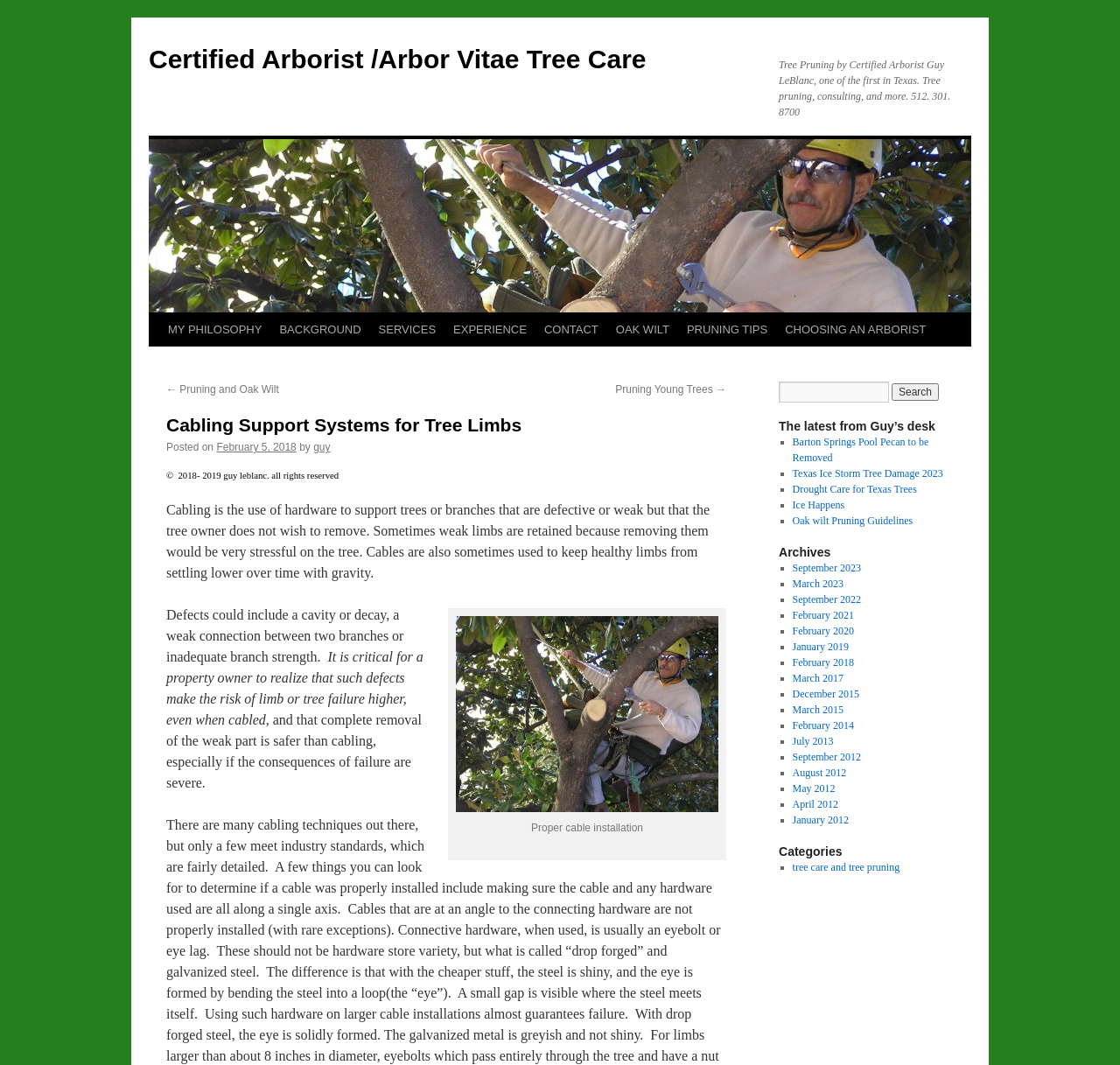Find and generate the main title of the webpage.

Cabling Support Systems for Tree Limbs